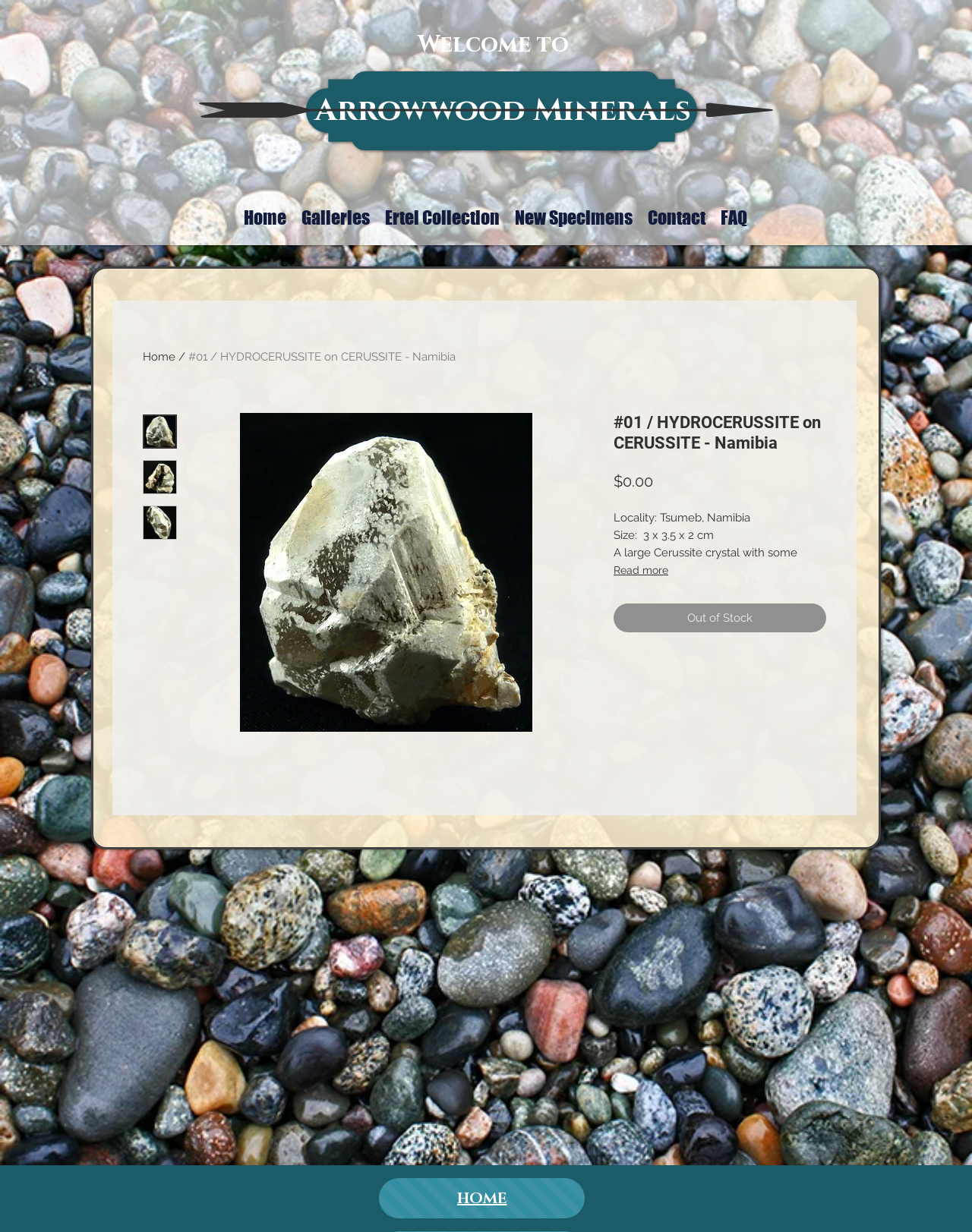Specify the bounding box coordinates for the region that must be clicked to perform the given instruction: "Go to the Contact page".

[0.659, 0.166, 0.734, 0.185]